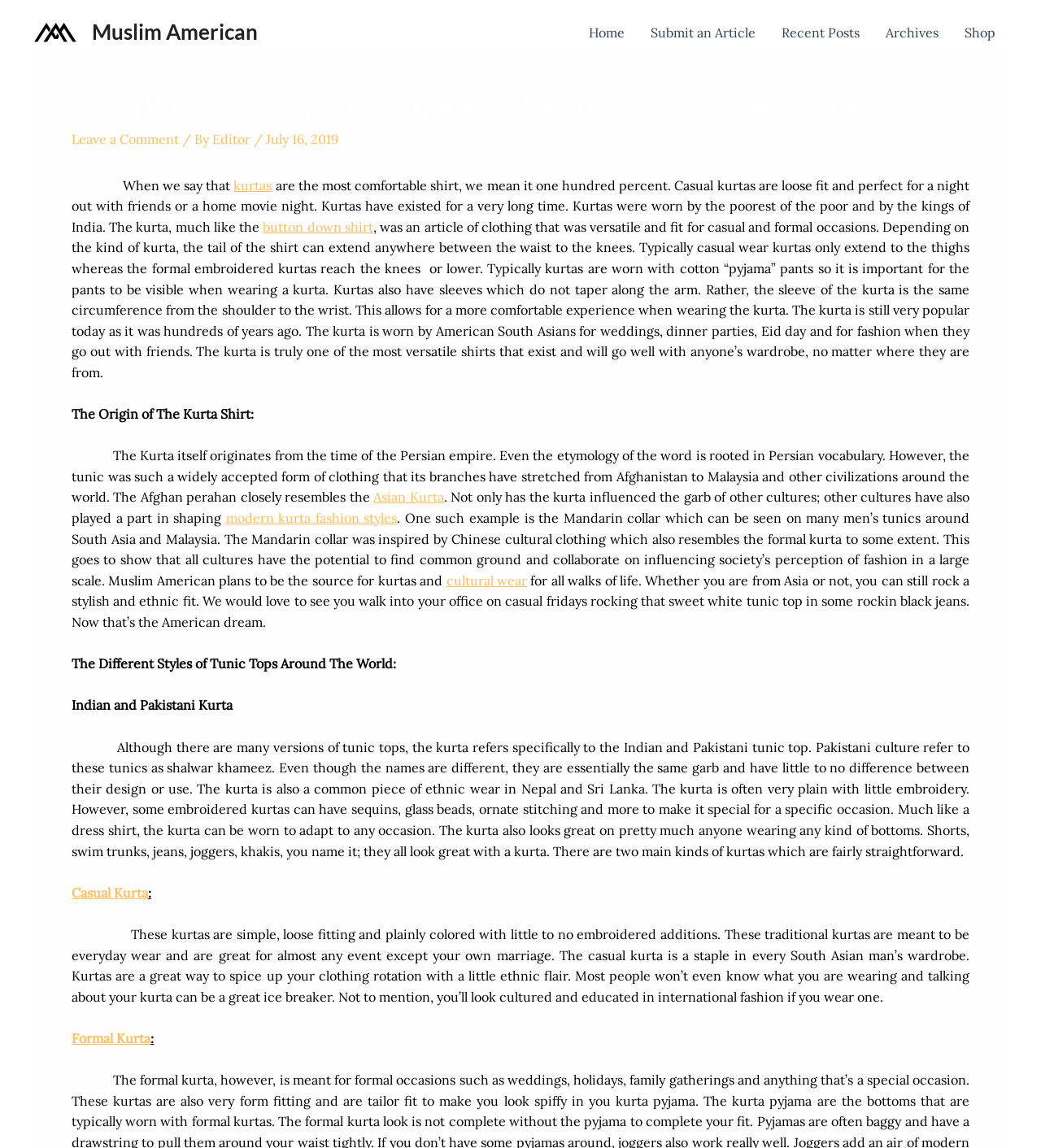What is the main topic of this webpage?
Please use the image to deliver a detailed and complete answer.

Based on the webpage content, the main topic is kurtas, which is a type of traditional clothing. The webpage provides information about the history, styles, and cultural significance of kurtas.